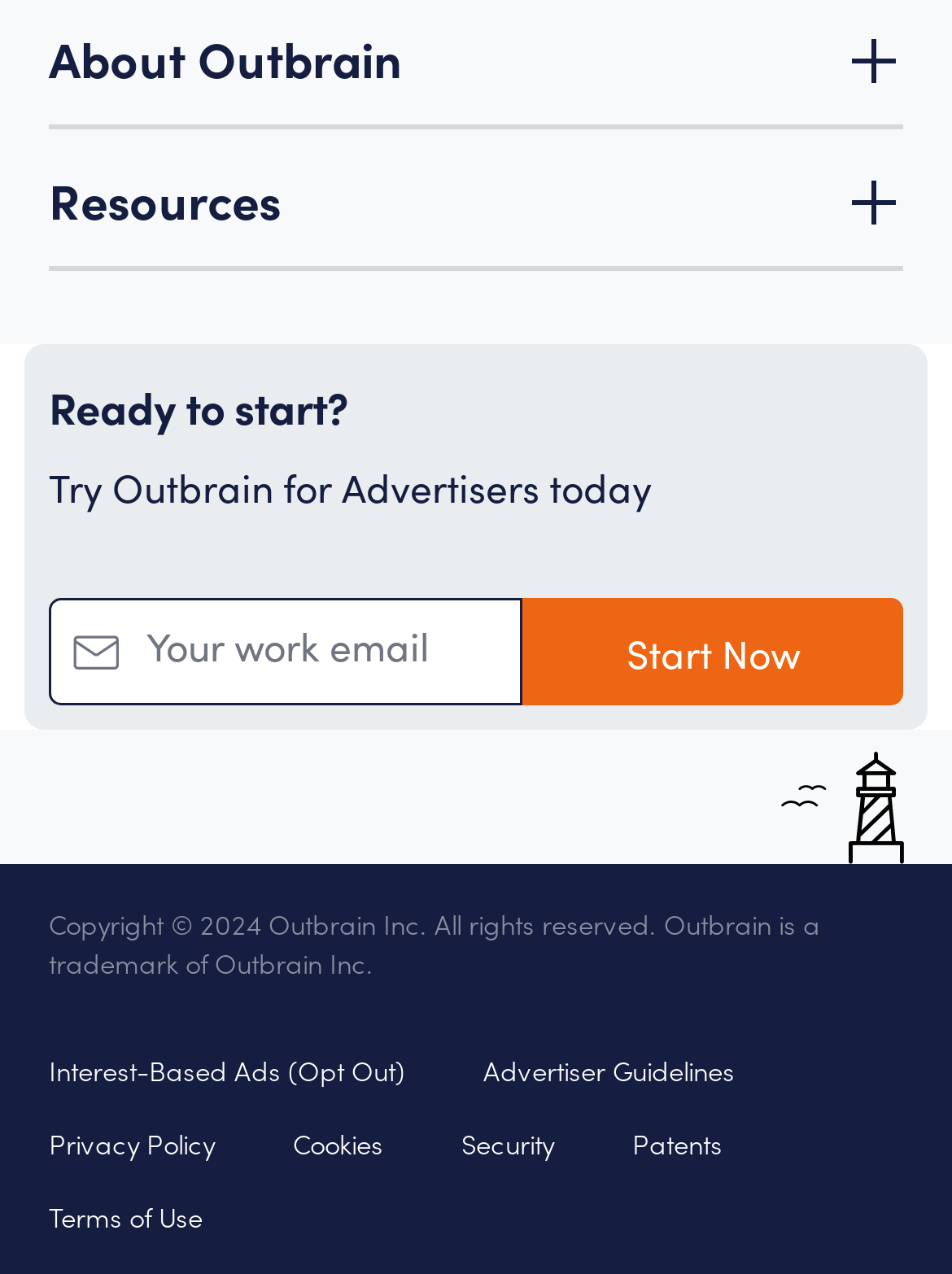Determine the bounding box coordinates for the area that needs to be clicked to fulfill this task: "browse Reversible". The coordinates must be given as four float numbers between 0 and 1, i.e., [left, top, right, bottom].

None